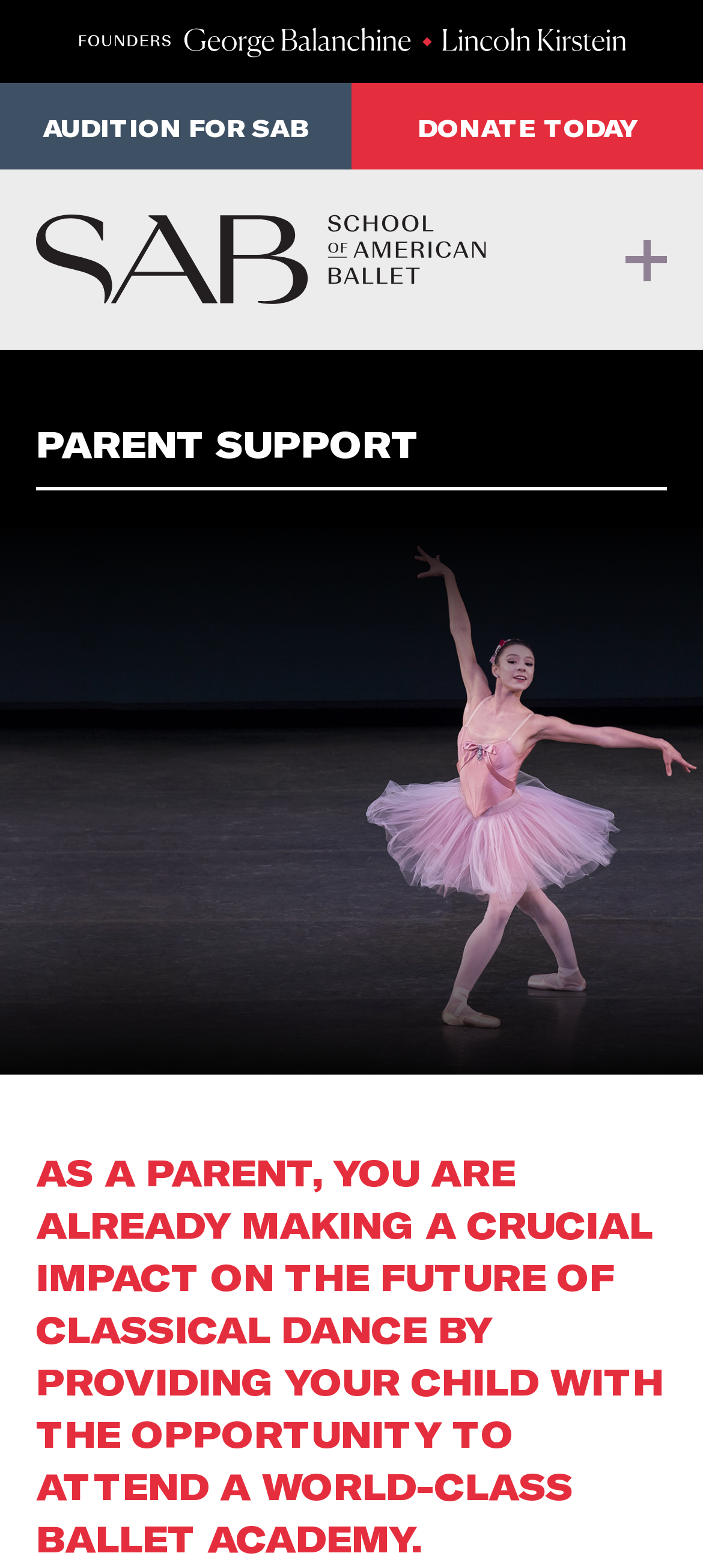Answer succinctly with a single word or phrase:
What is the main message conveyed to parents?

Their impact on classical dance